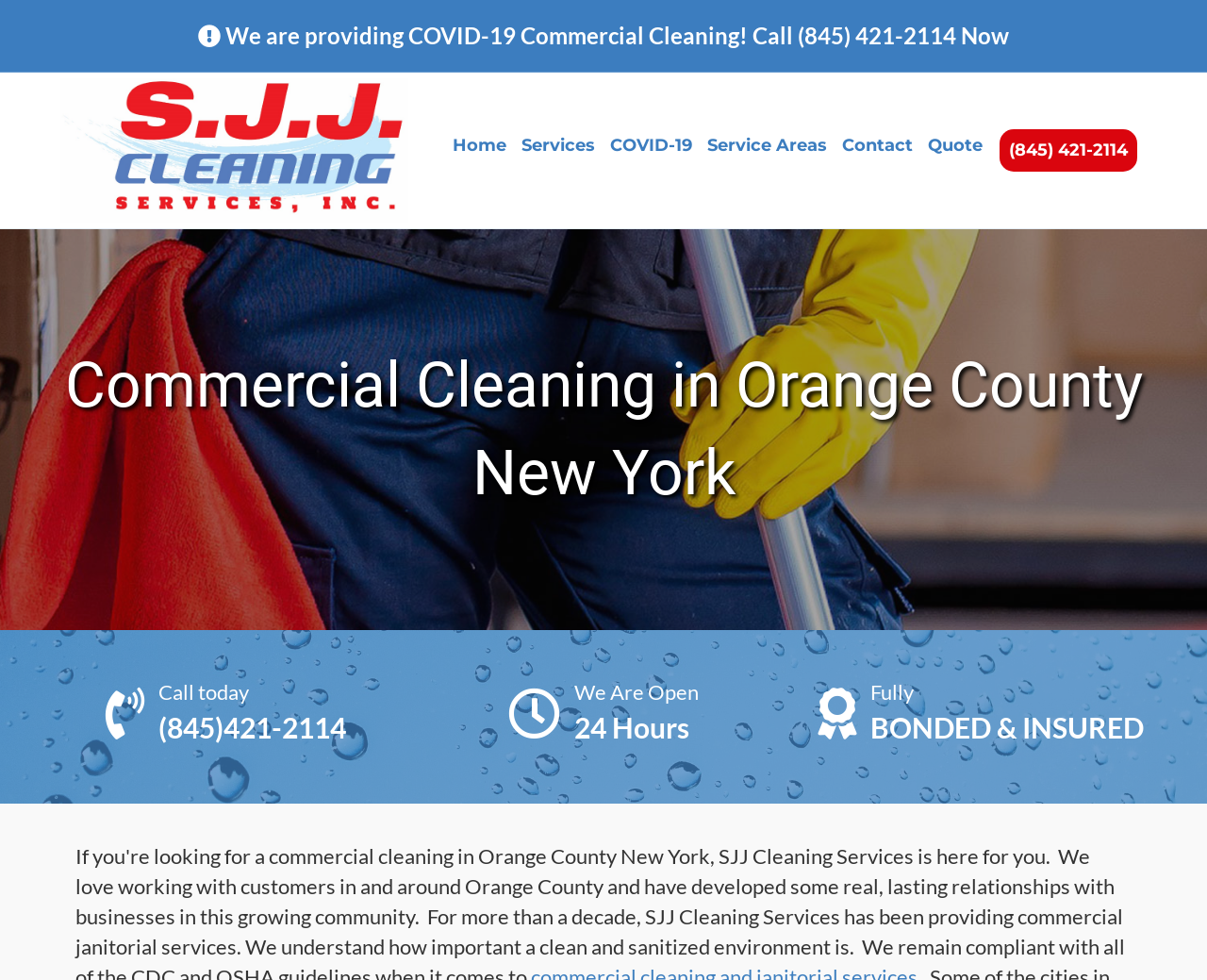Is SJJ Cleaning Services bonded and insured?
Can you give a detailed and elaborate answer to the question?

I found the information about bonding and insurance by looking at the middle section of the webpage, where it says 'Fully BONDED & INSURED'.